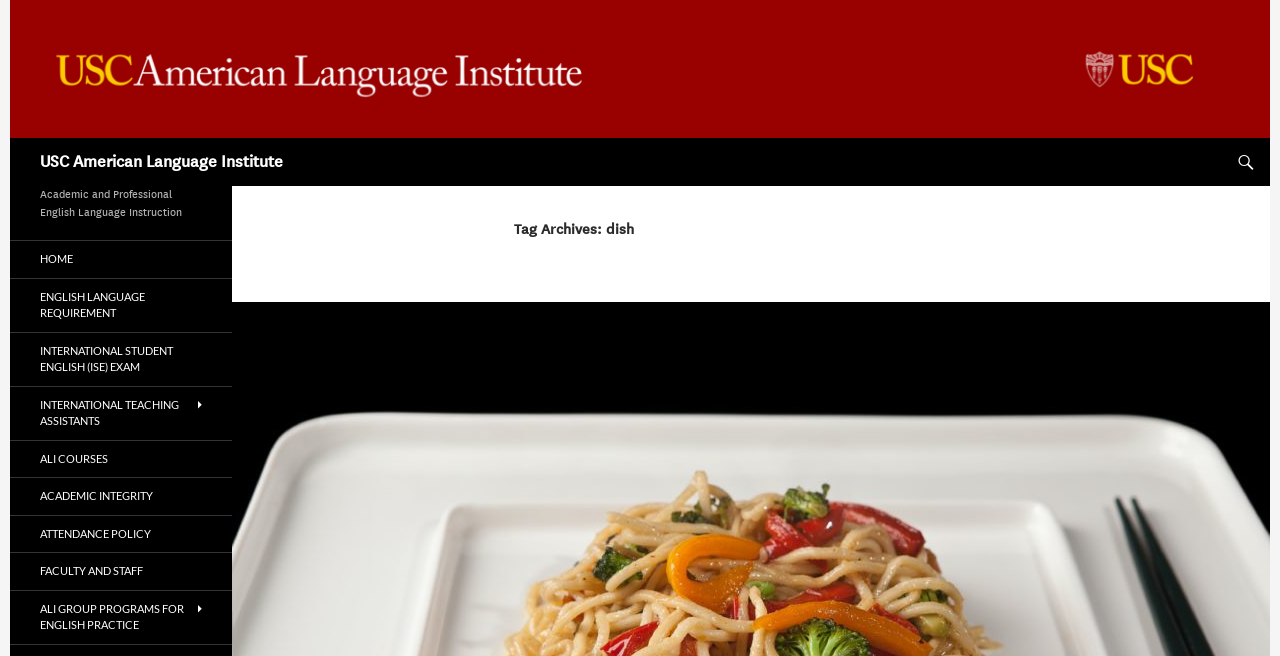Please provide the bounding box coordinate of the region that matches the element description: Attendance Policy. Coordinates should be in the format (top-left x, top-left y, bottom-right x, bottom-right y) and all values should be between 0 and 1.

[0.008, 0.786, 0.181, 0.842]